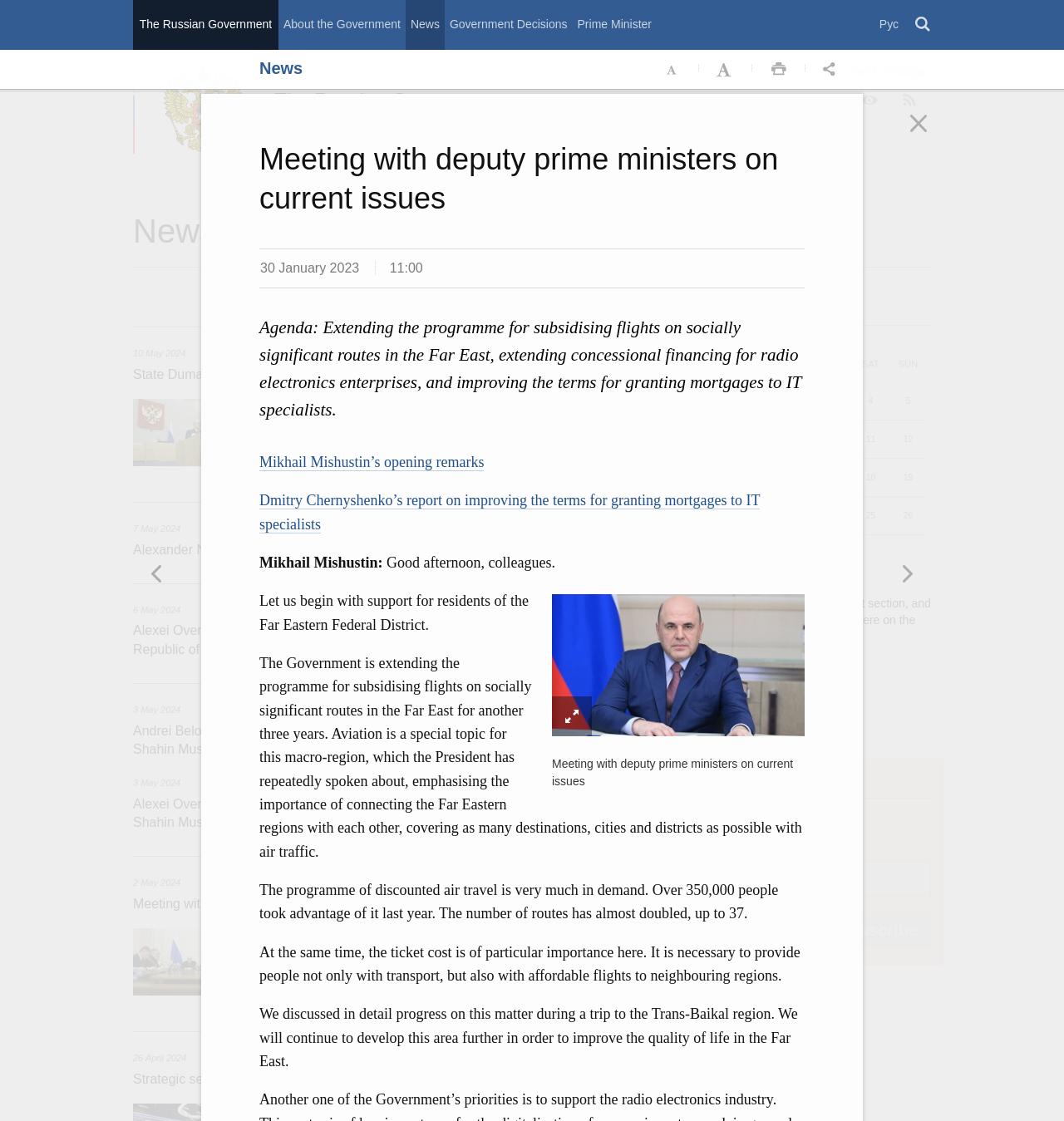Provide the bounding box coordinates of the HTML element this sentence describes: "Mikhail Mishustin’s opening remarks".

[0.244, 0.405, 0.455, 0.42]